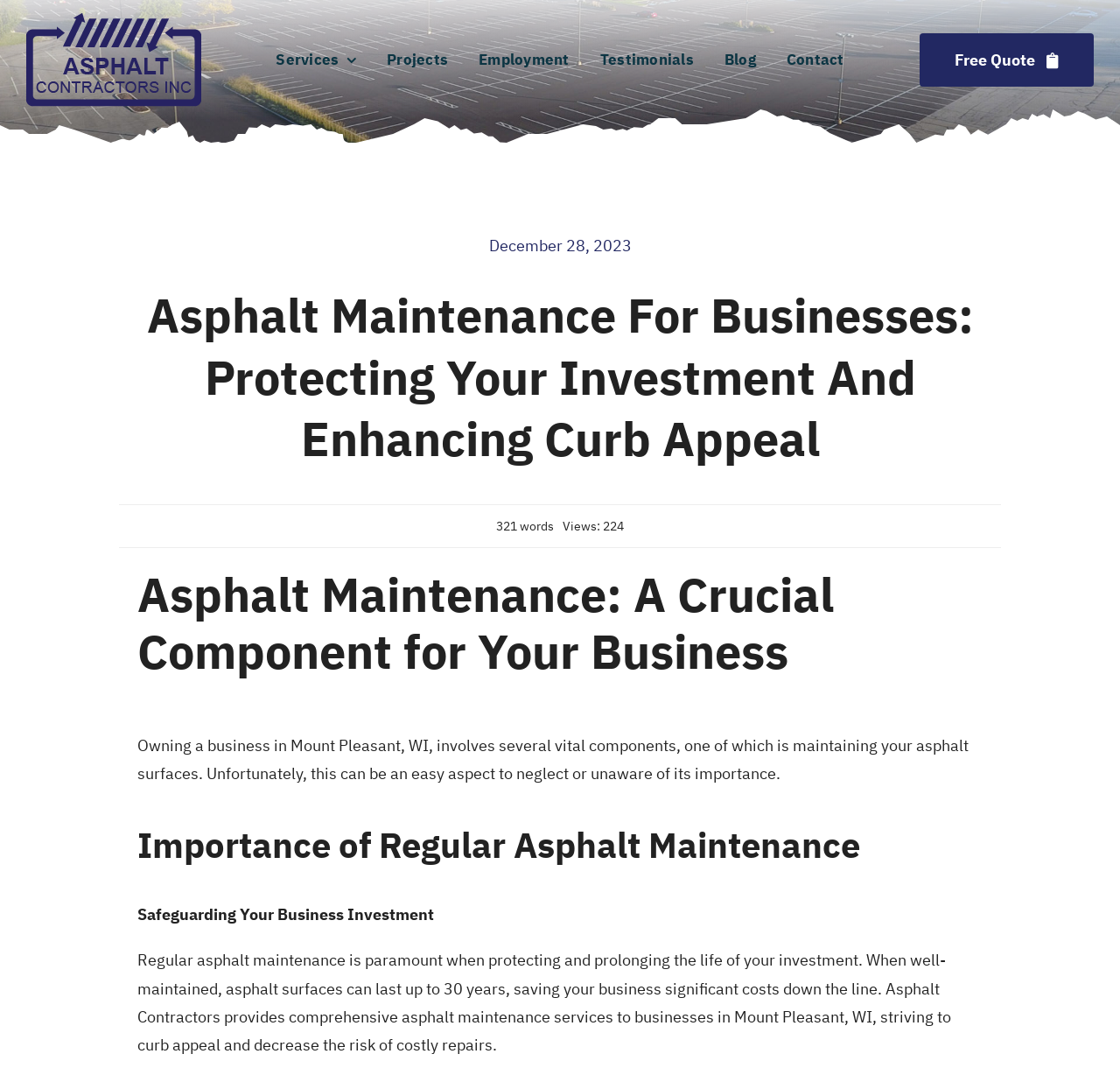Bounding box coordinates are specified in the format (top-left x, top-left y, bottom-right x, bottom-right y). All values are floating point numbers bounded between 0 and 1. Please provide the bounding box coordinate of the region this sentence describes: Free Quote

[0.821, 0.031, 0.977, 0.081]